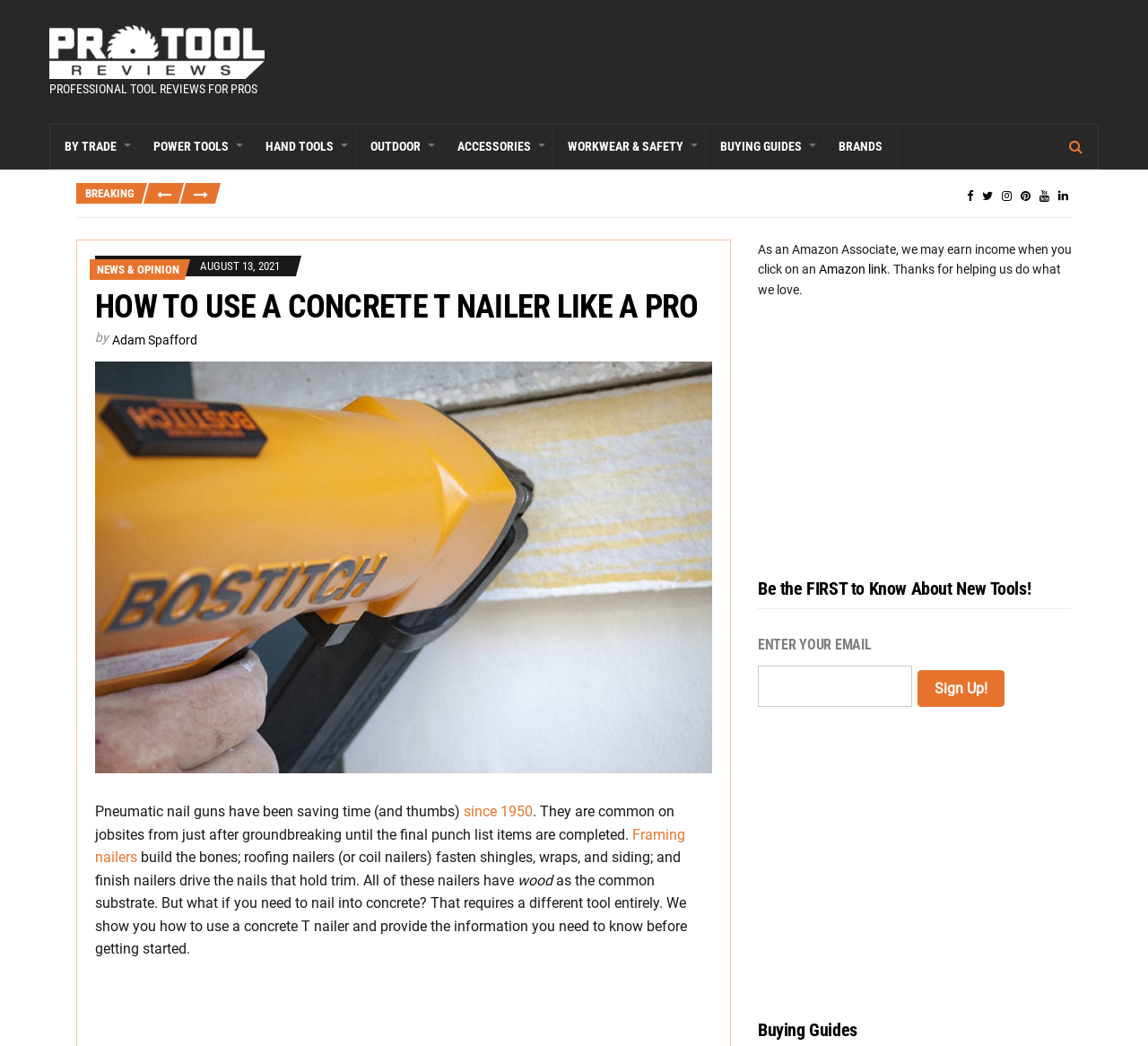Based on the image, please respond to the question with as much detail as possible:
What is the author of the article?

The webpage credits the article to Adam Spafford, indicating that he is the author of the article.